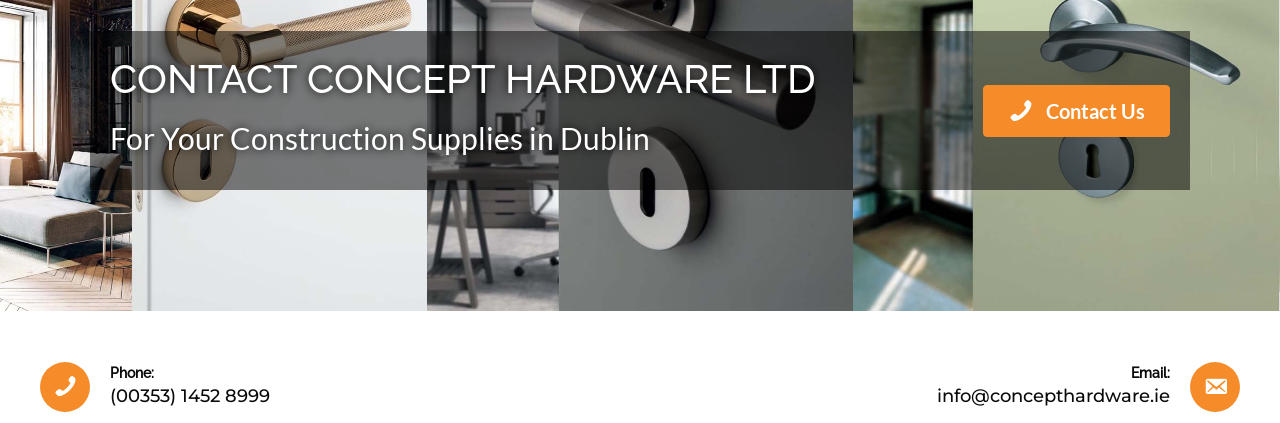Extract the bounding box coordinates for the HTML element that matches this description: "Contact Us". The coordinates should be four float numbers between 0 and 1, i.e., [left, top, right, bottom].

[0.768, 0.2, 0.914, 0.323]